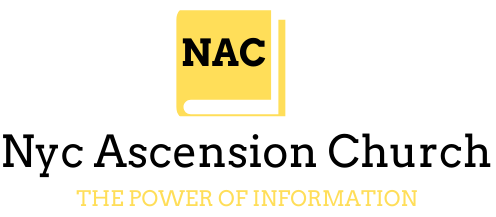What is the phrase written below the church's name?
From the image, respond using a single word or phrase.

THE POWER OF INFORMATION